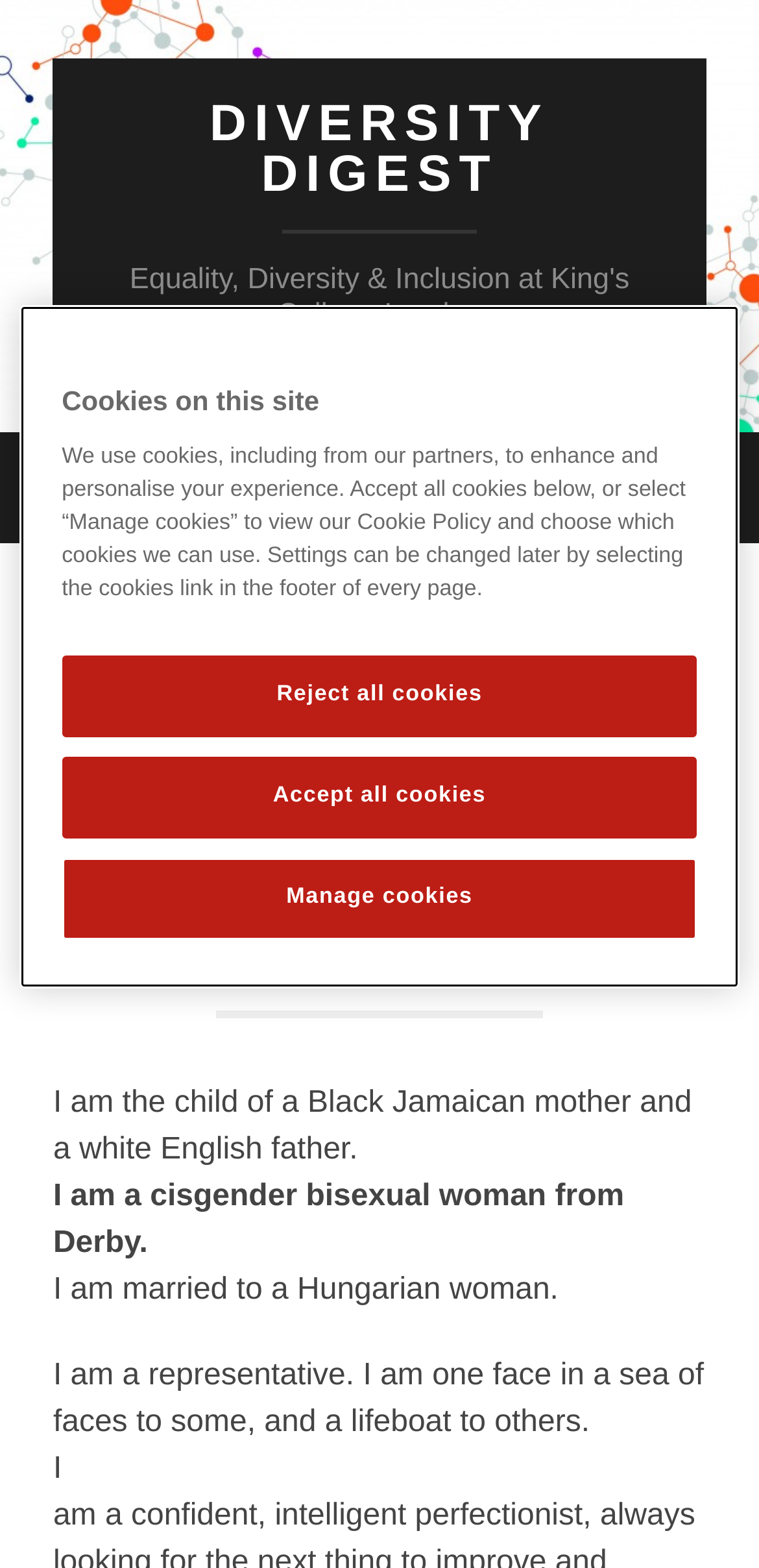Bounding box coordinates should be in the format (top-left x, top-left y, bottom-right x, bottom-right y) and all values should be floating point numbers between 0 and 1. Determine the bounding box coordinate for the UI element described as: Reject all cookies

[0.081, 0.418, 0.919, 0.47]